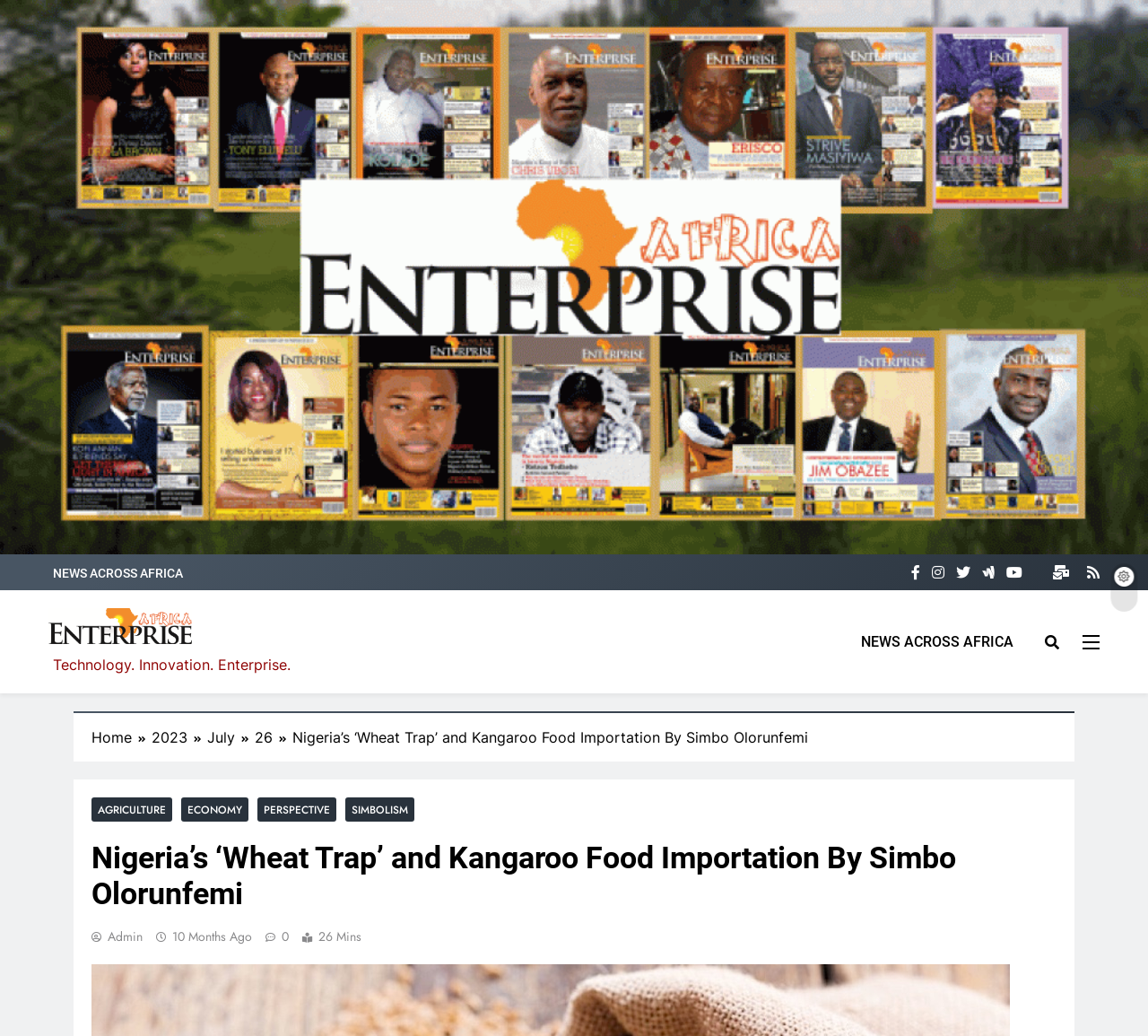What is the name of the author of this article?
Analyze the image and provide a thorough answer to the question.

I found the answer by looking at the breadcrumb navigation section, where the author's name 'Simbo Olorunfemi' is mentioned alongside the article title 'Nigeria’s ‘Wheat Trap’ and Kangaroo Food Importation'.